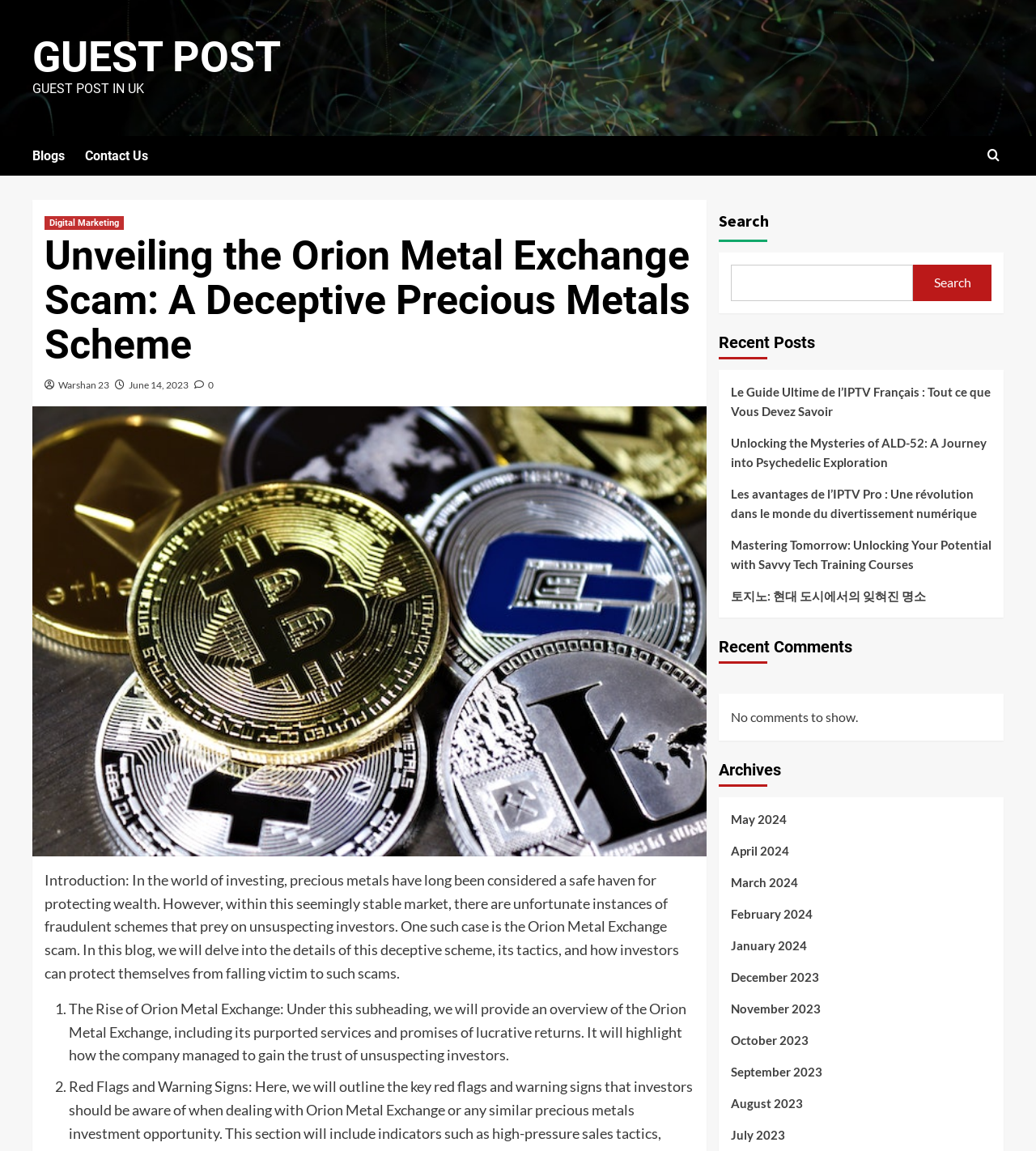Using the webpage screenshot, find the UI element described by June 14, 2023. Provide the bounding box coordinates in the format (top-left x, top-left y, bottom-right x, bottom-right y), ensuring all values are floating point numbers between 0 and 1.

[0.124, 0.329, 0.182, 0.339]